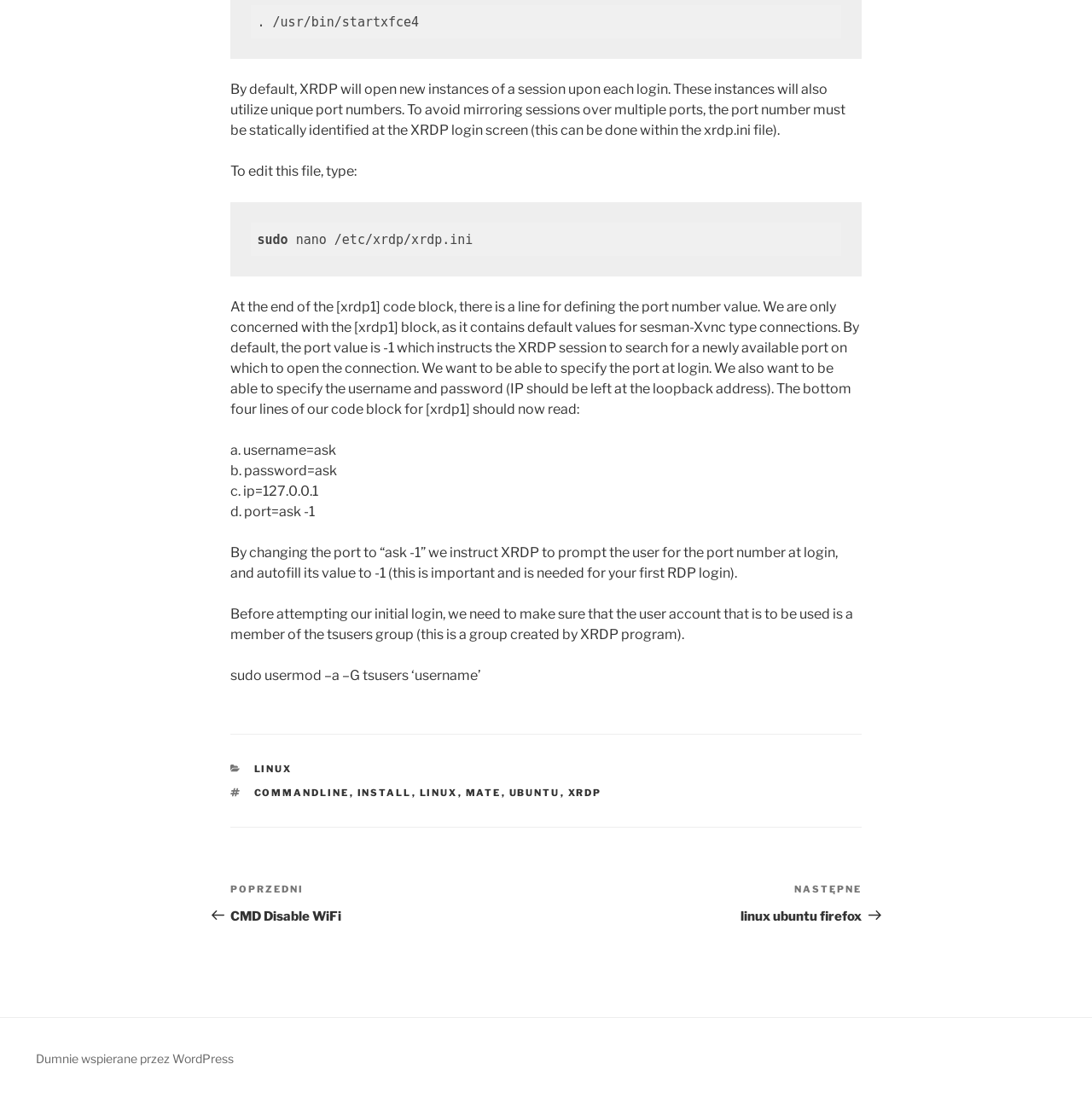What group should the user account be a member of?
Please provide a detailed and thorough answer to the question.

According to the webpage, the user account that is to be used should be a member of the tsusers group, which is a group created by the XRDP program.